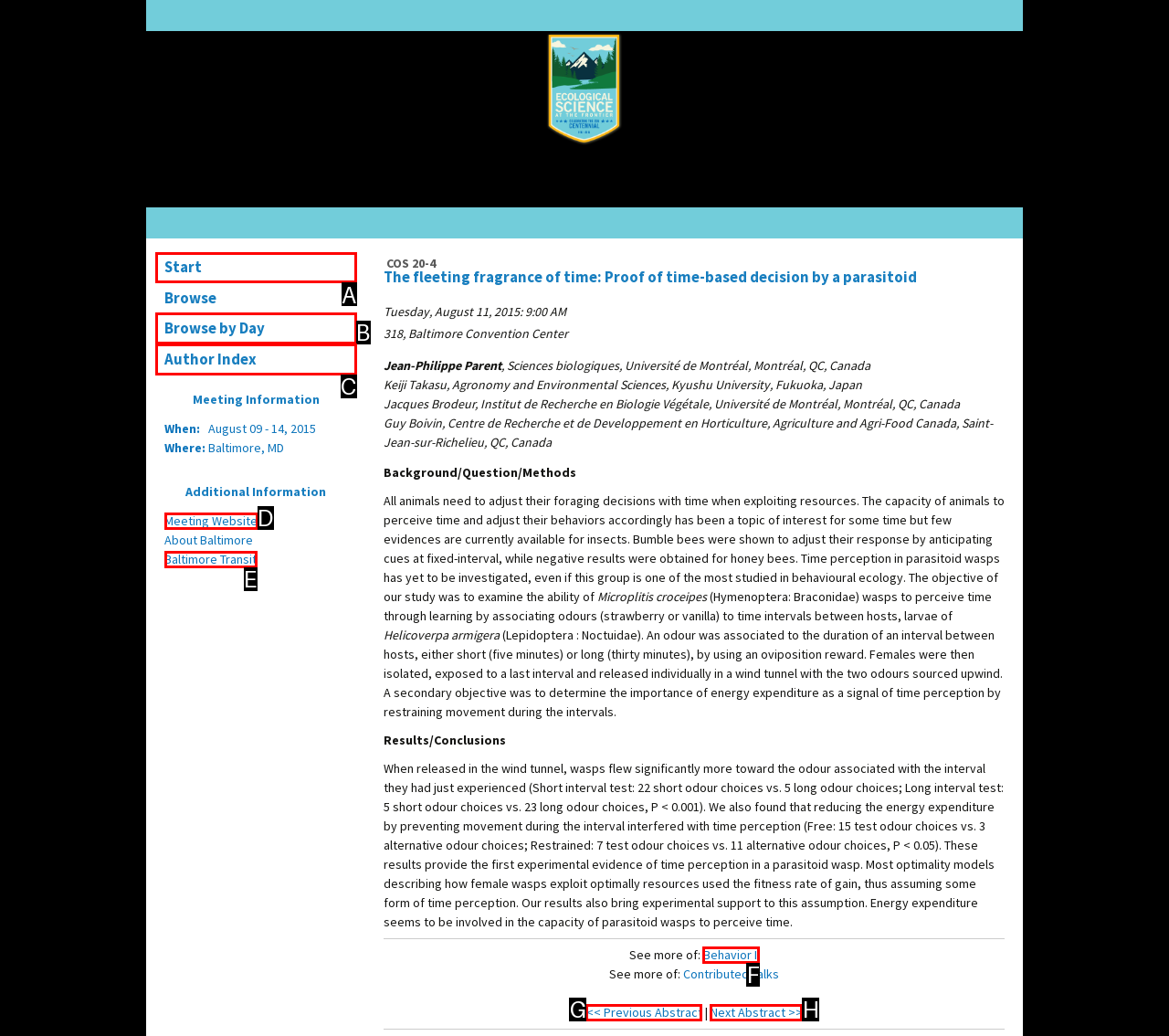Select the HTML element to finish the task: Browse by Day Reply with the letter of the correct option.

B